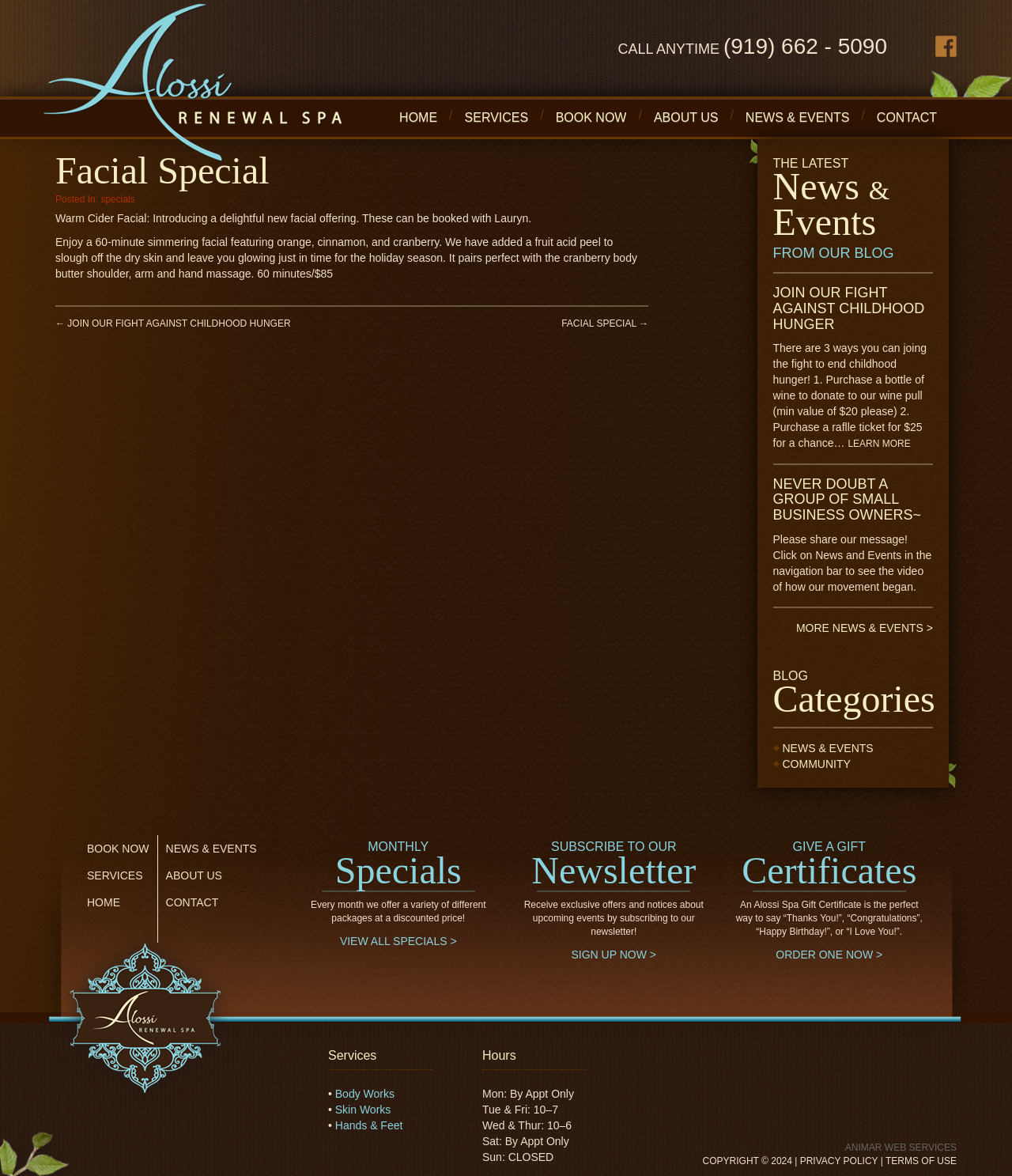Please pinpoint the bounding box coordinates for the region I should click to adhere to this instruction: "Learn more about fighting childhood hunger".

[0.838, 0.373, 0.9, 0.382]